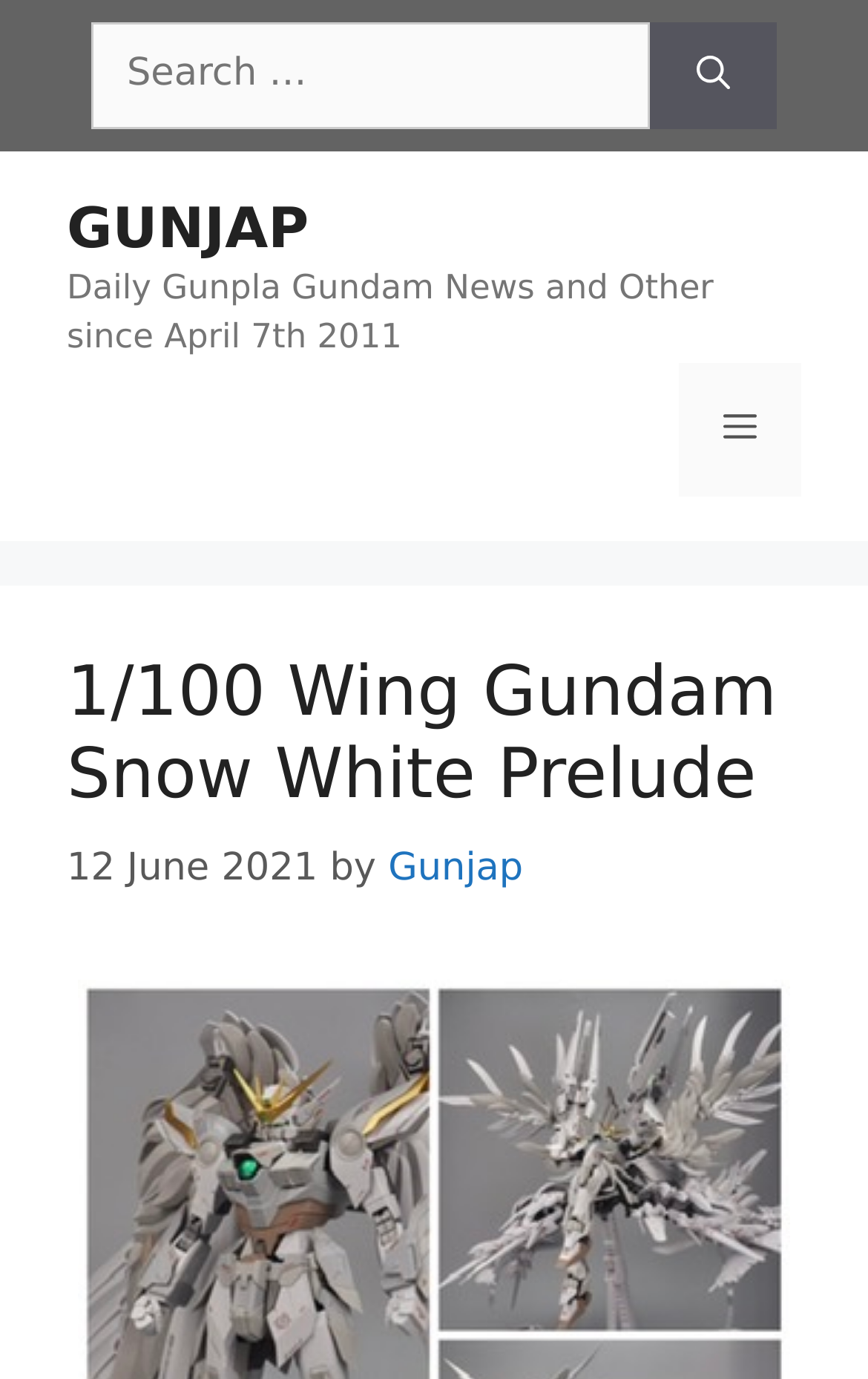Can you identify and provide the main heading of the webpage?

1/100 Wing Gundam Snow White Prelude